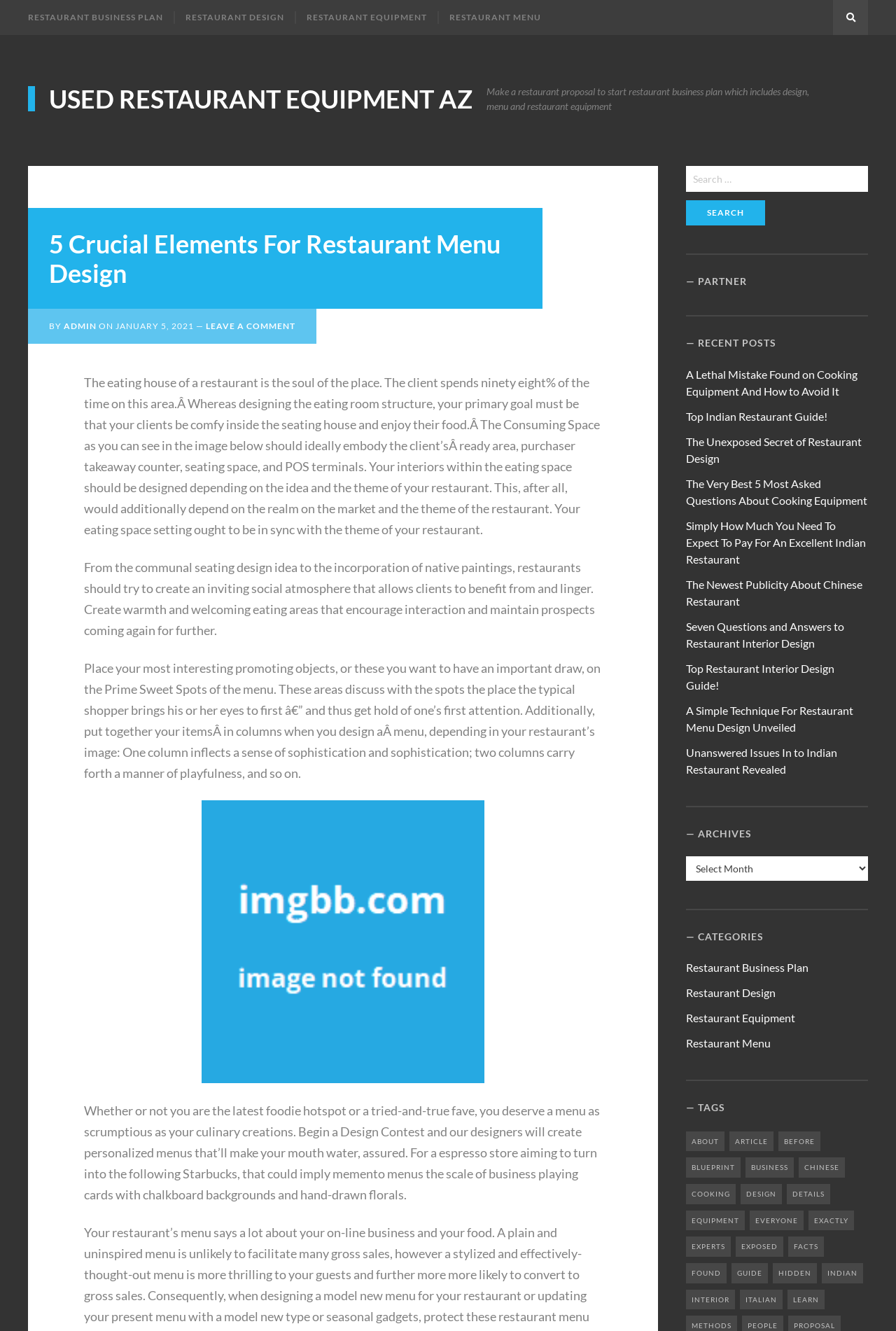Locate the bounding box coordinates of the clickable element to fulfill the following instruction: "Click on the 'NCERT Solutions' link". Provide the coordinates as four float numbers between 0 and 1 in the format [left, top, right, bottom].

None